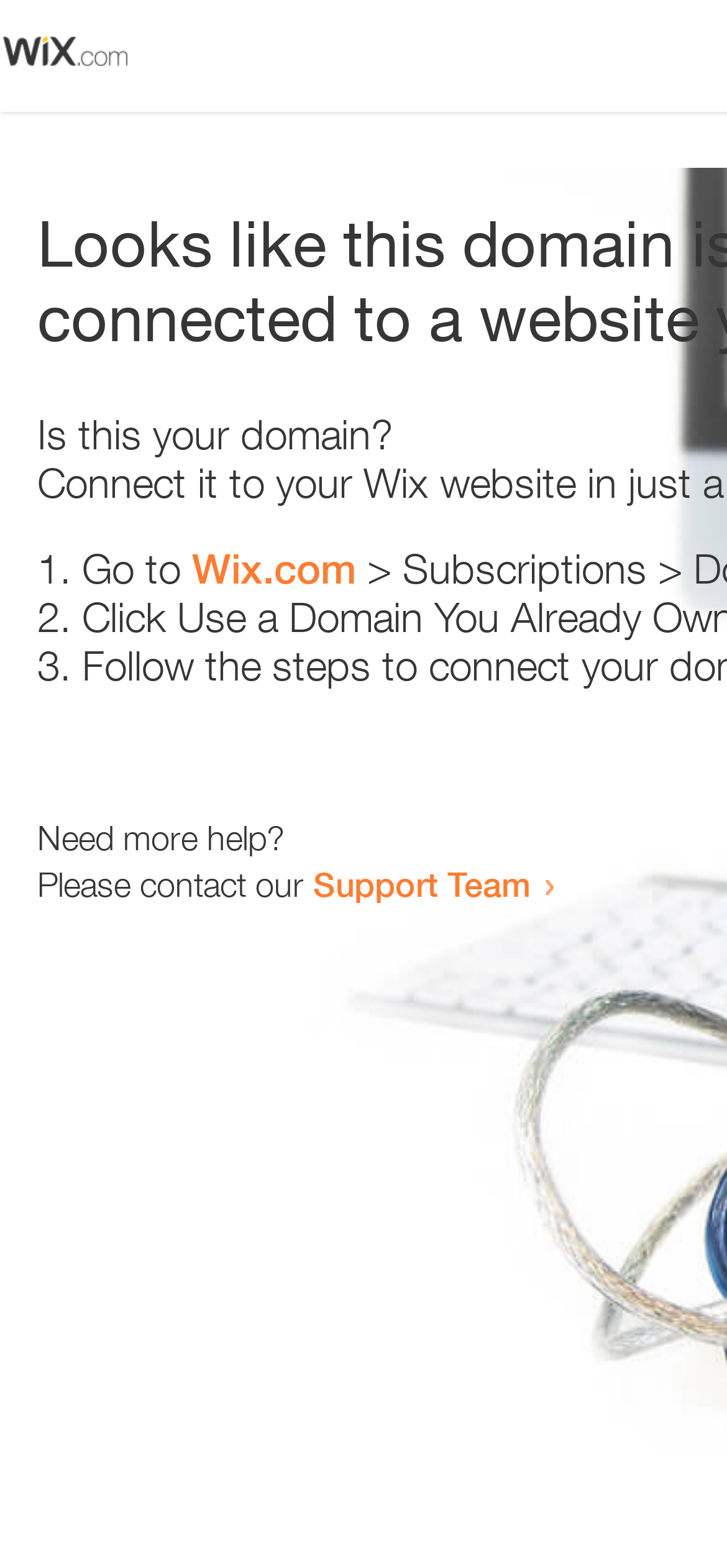What is the domain in question?
Answer the question with as much detail as you can, using the image as a reference.

The question is asking about the domain being referred to in the webpage. Based on the StaticText element 'Is this your domain?', it can be inferred that the domain in question is the one being asked about.